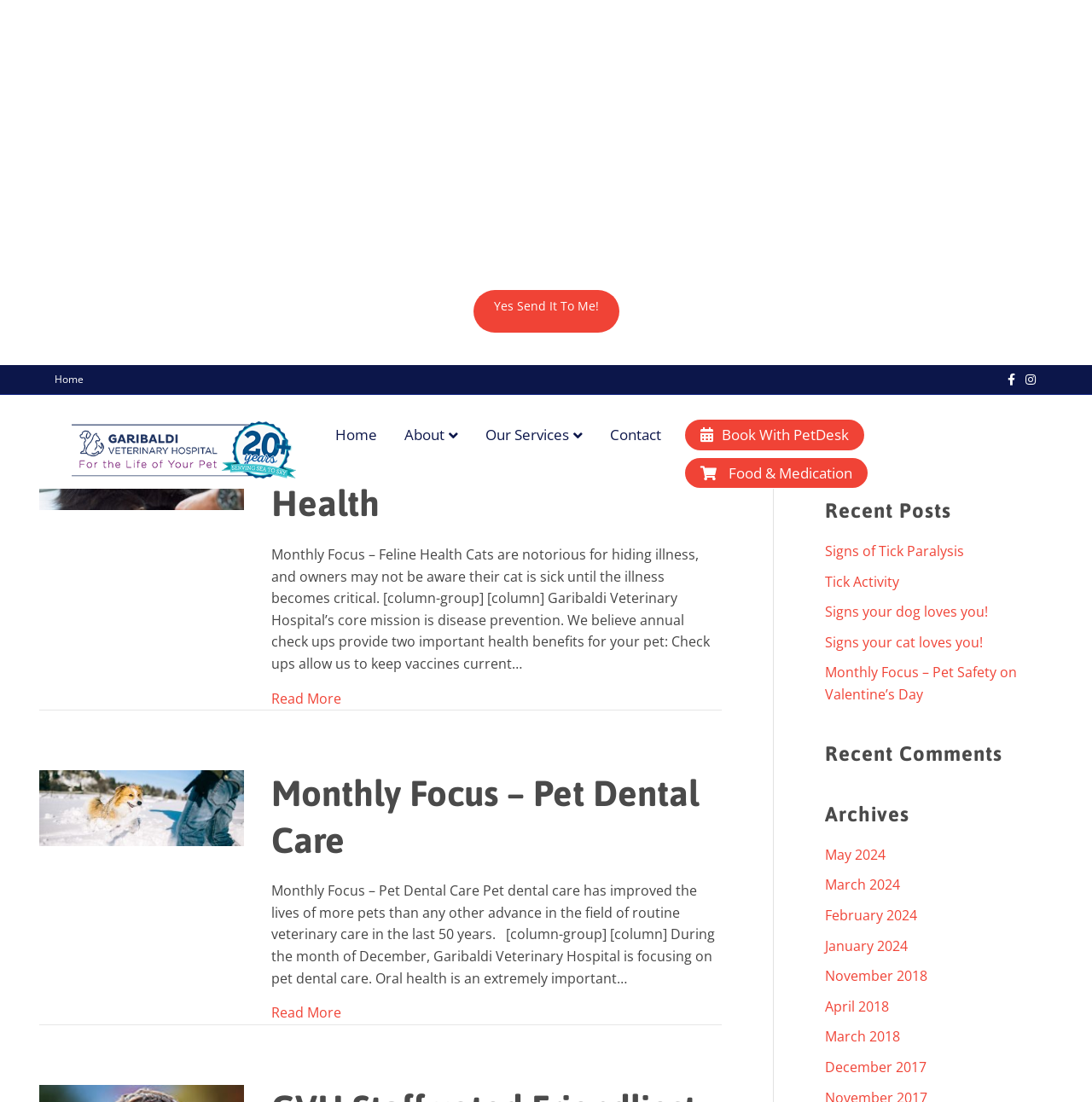How many recent posts are there?
Please give a well-detailed answer to the question.

The recent posts are located in the complementary element with bounding box coordinates [0.756, 0.12, 0.964, 0.309]. There are 5 recent posts: 'Signs of Tick Paralysis', 'Tick Activity', 'Signs your dog loves you!', 'Signs your cat loves you!', and 'Monthly Focus – Pet Safety on Valentine’s Day'.